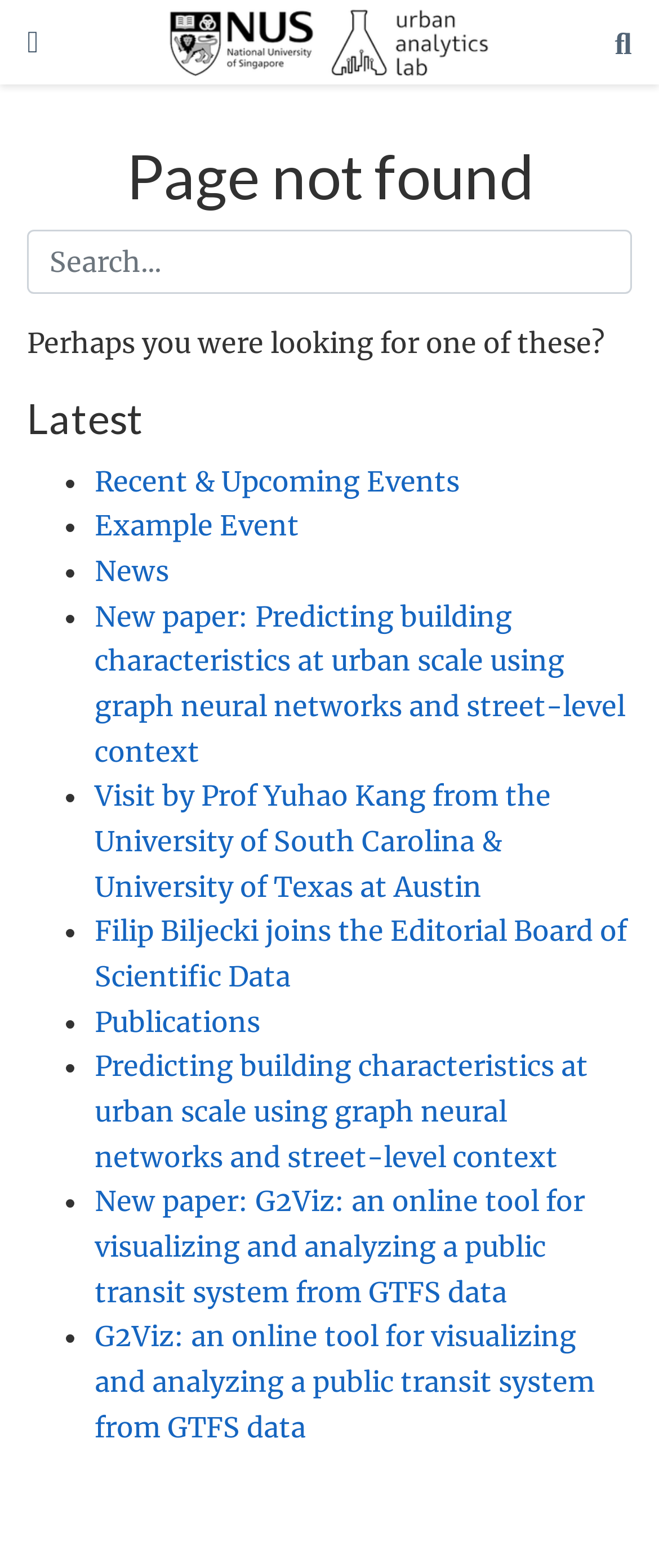Please provide a brief answer to the question using only one word or phrase: 
Is there a search function?

Yes